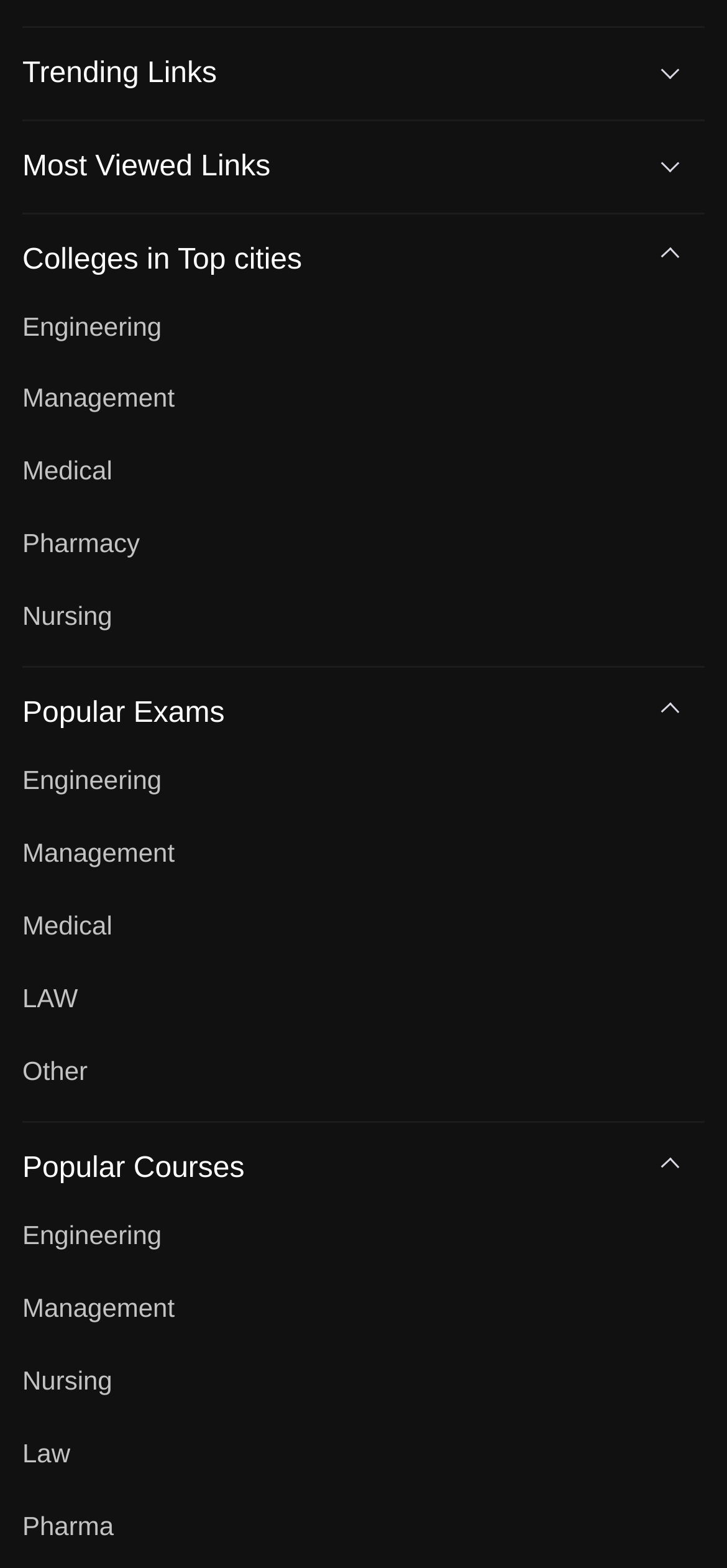Please identify the bounding box coordinates of the element's region that needs to be clicked to fulfill the following instruction: "View the NEET Counselling 2024 page". The bounding box coordinates should consist of four float numbers between 0 and 1, i.e., [left, top, right, bottom].

[0.036, 0.205, 0.418, 0.224]